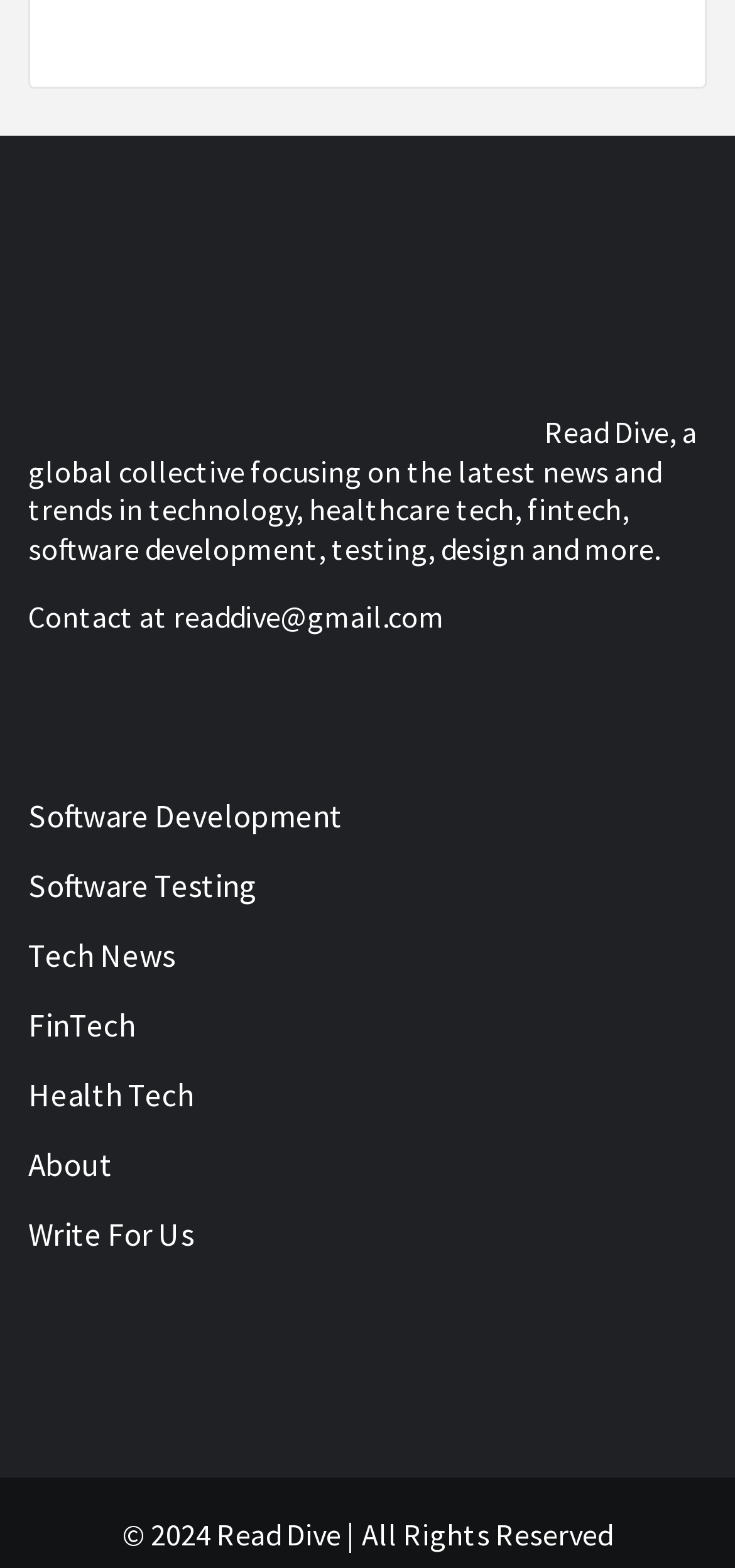Find the bounding box coordinates for the area you need to click to carry out the instruction: "Visit the About page". The coordinates should be four float numbers between 0 and 1, indicated as [left, top, right, bottom].

[0.038, 0.73, 0.962, 0.768]